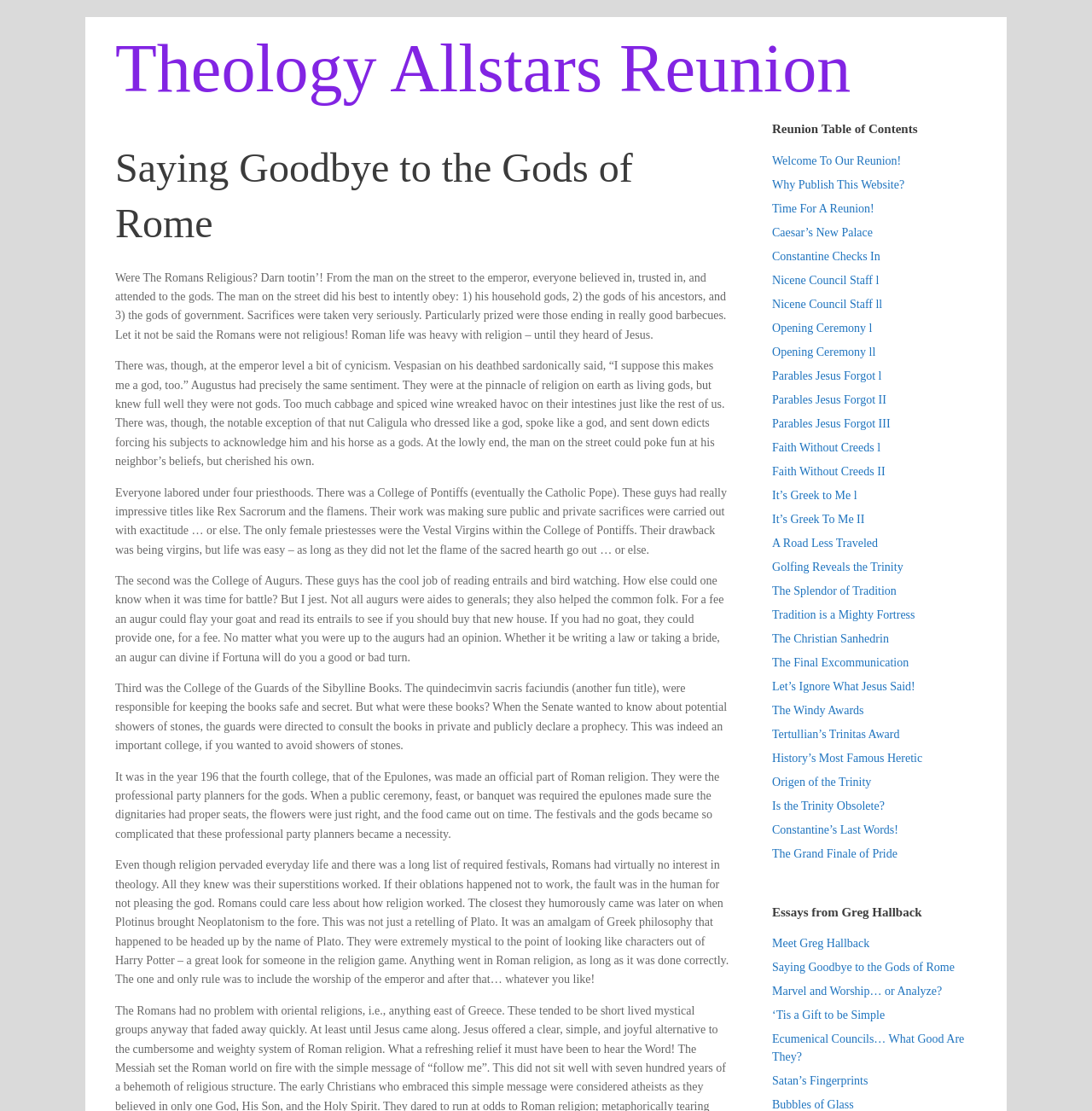Identify the bounding box coordinates for the element you need to click to achieve the following task: "Go to 'Welcome To Our Reunion!' page". The coordinates must be four float values ranging from 0 to 1, formatted as [left, top, right, bottom].

[0.707, 0.139, 0.825, 0.15]